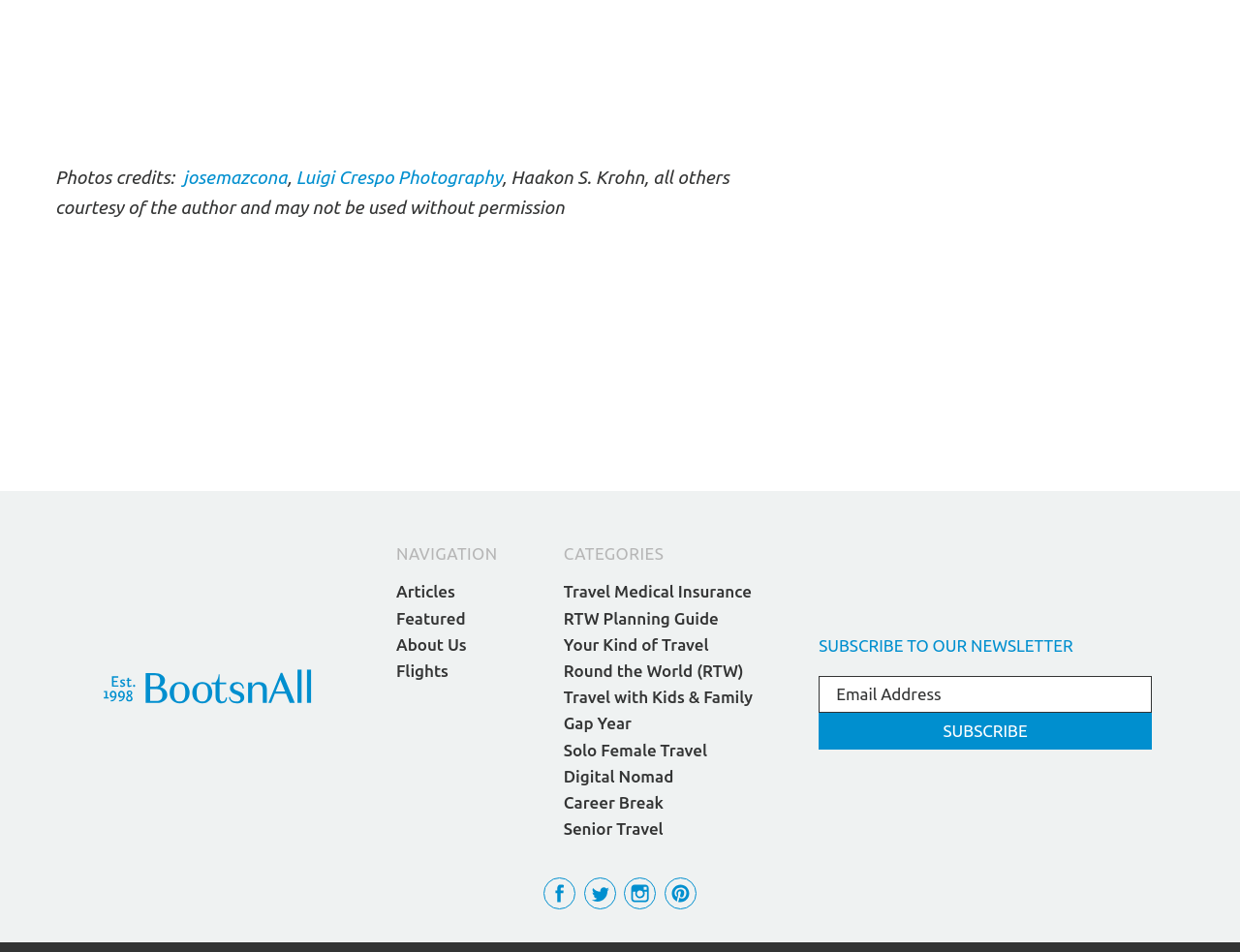Please determine the bounding box coordinates of the section I need to click to accomplish this instruction: "Click on the 'About Us' link".

[0.32, 0.667, 0.376, 0.686]